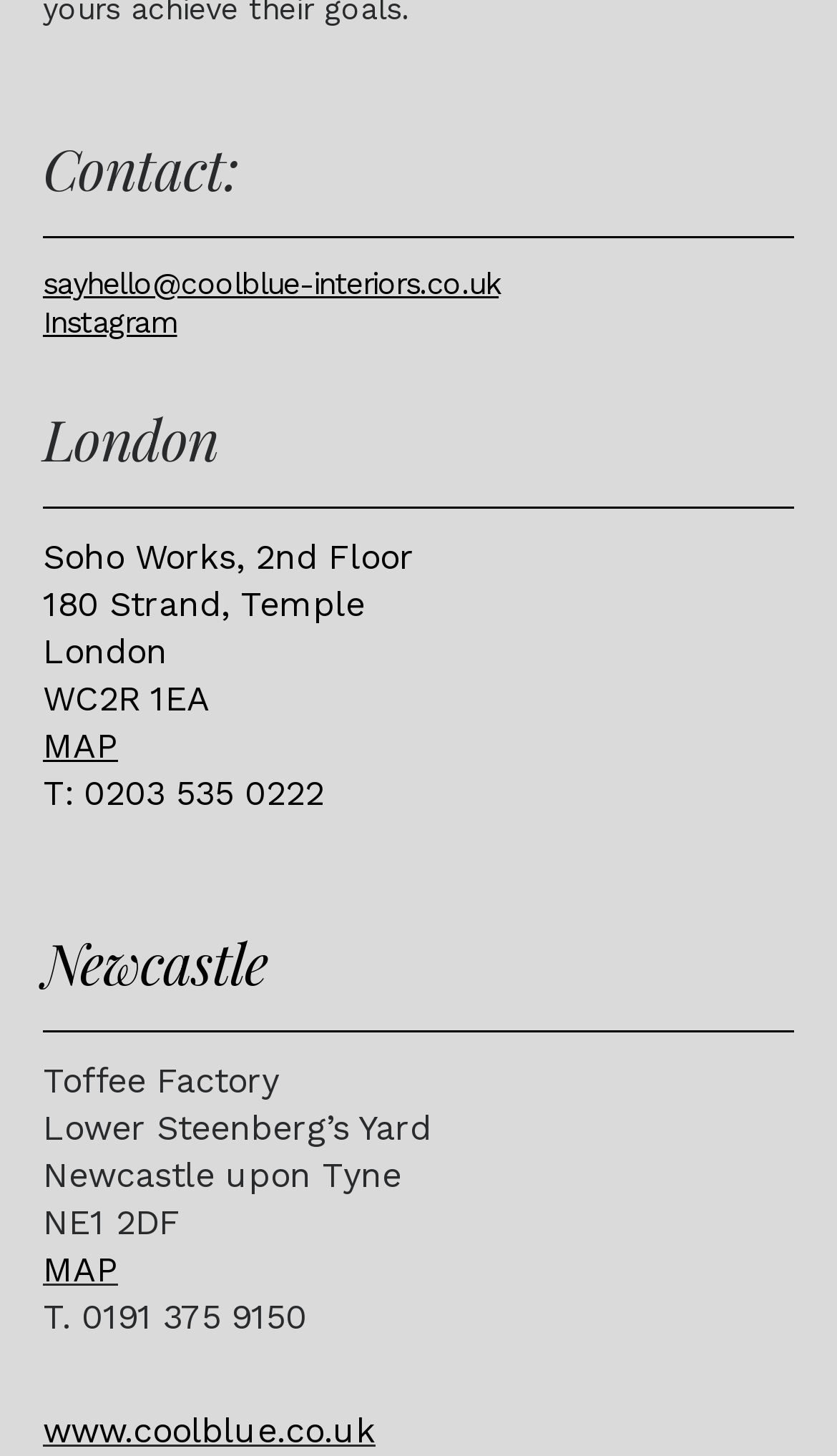Please mark the clickable region by giving the bounding box coordinates needed to complete this instruction: "Explore Opportunities".

None